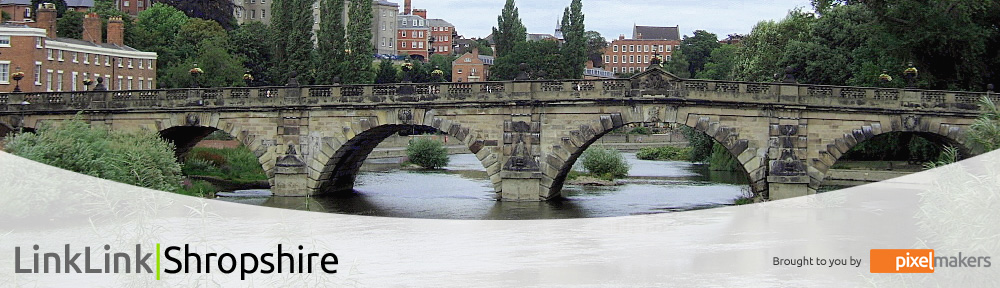Elaborate on the image by describing it in detail.

This image showcases a picturesque view of a historic stone bridge arching gracefully over a tranquil river, with lush greenery flanking its banks. In the background, a charming array of traditional buildings is visible, surrounded by trees that enhance the serene atmosphere of the scene. The bridge, a significant feature of the landscape, invites viewers to appreciate its architectural beauty and the natural setting it adorns. At the bottom left of the image, the text "LinkLink|Shropshire" highlights the local significance, while the corner indicates it is curated by "pixelmakers," suggesting a connection to local businesses and community efforts in promoting the region.